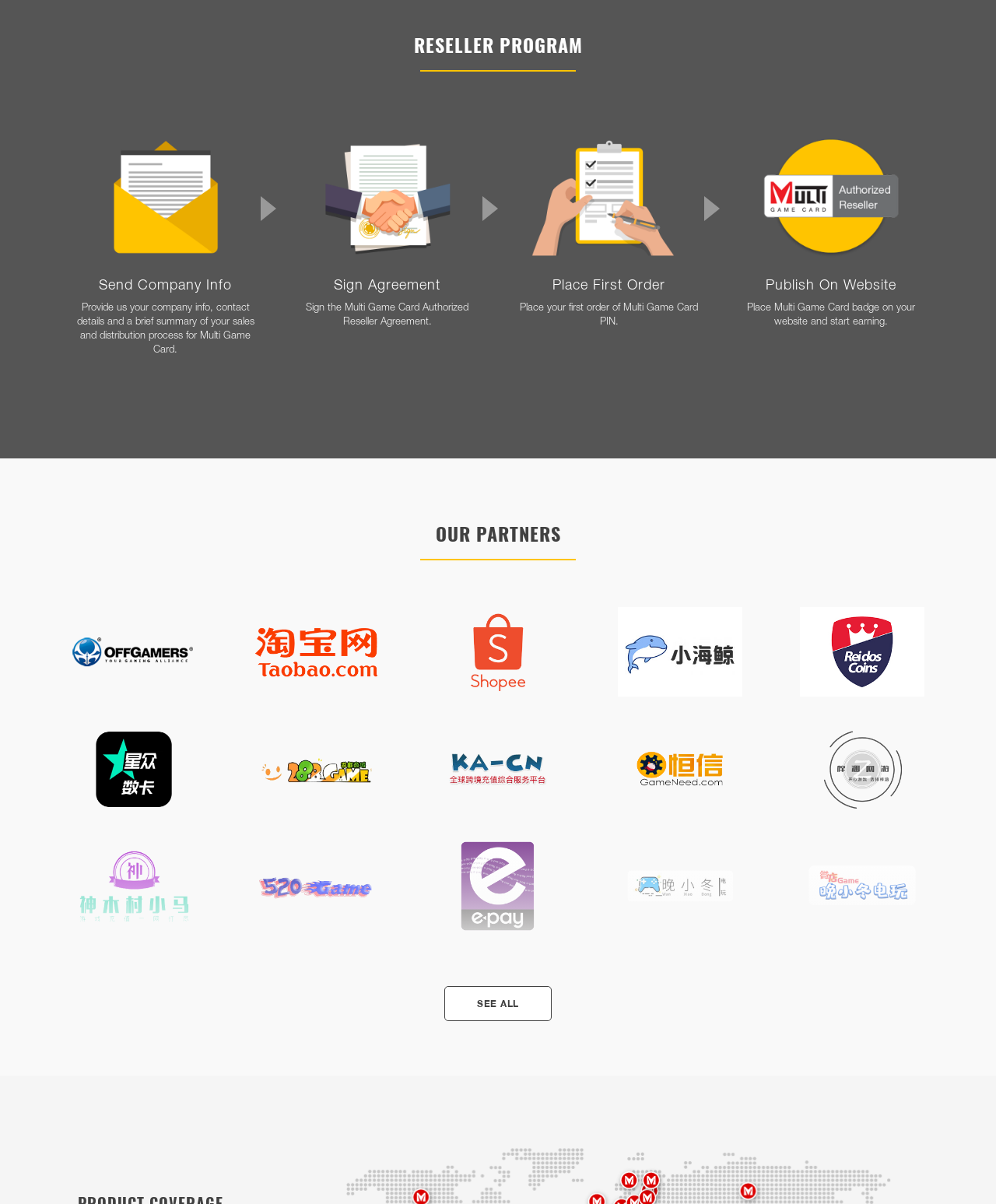Identify the bounding box coordinates of the specific part of the webpage to click to complete this instruction: "Click on the 'OffGamers' link".

[0.056, 0.572, 0.212, 0.58]